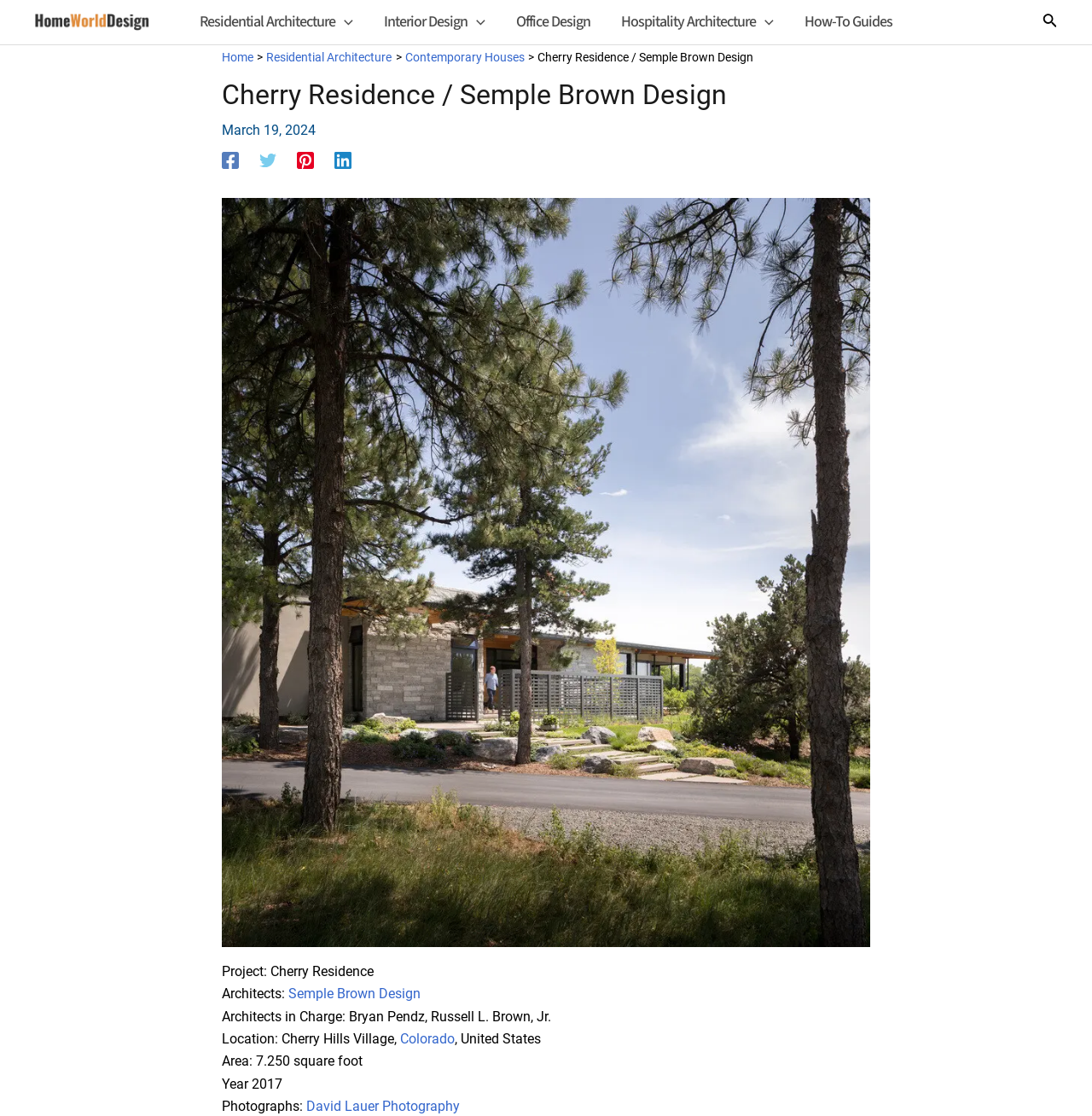Predict the bounding box of the UI element based on the description: "parent_node: Residential Architecture aria-label="Menu Toggle"". The coordinates should be four float numbers between 0 and 1, formatted as [left, top, right, bottom].

[0.307, 0.003, 0.324, 0.037]